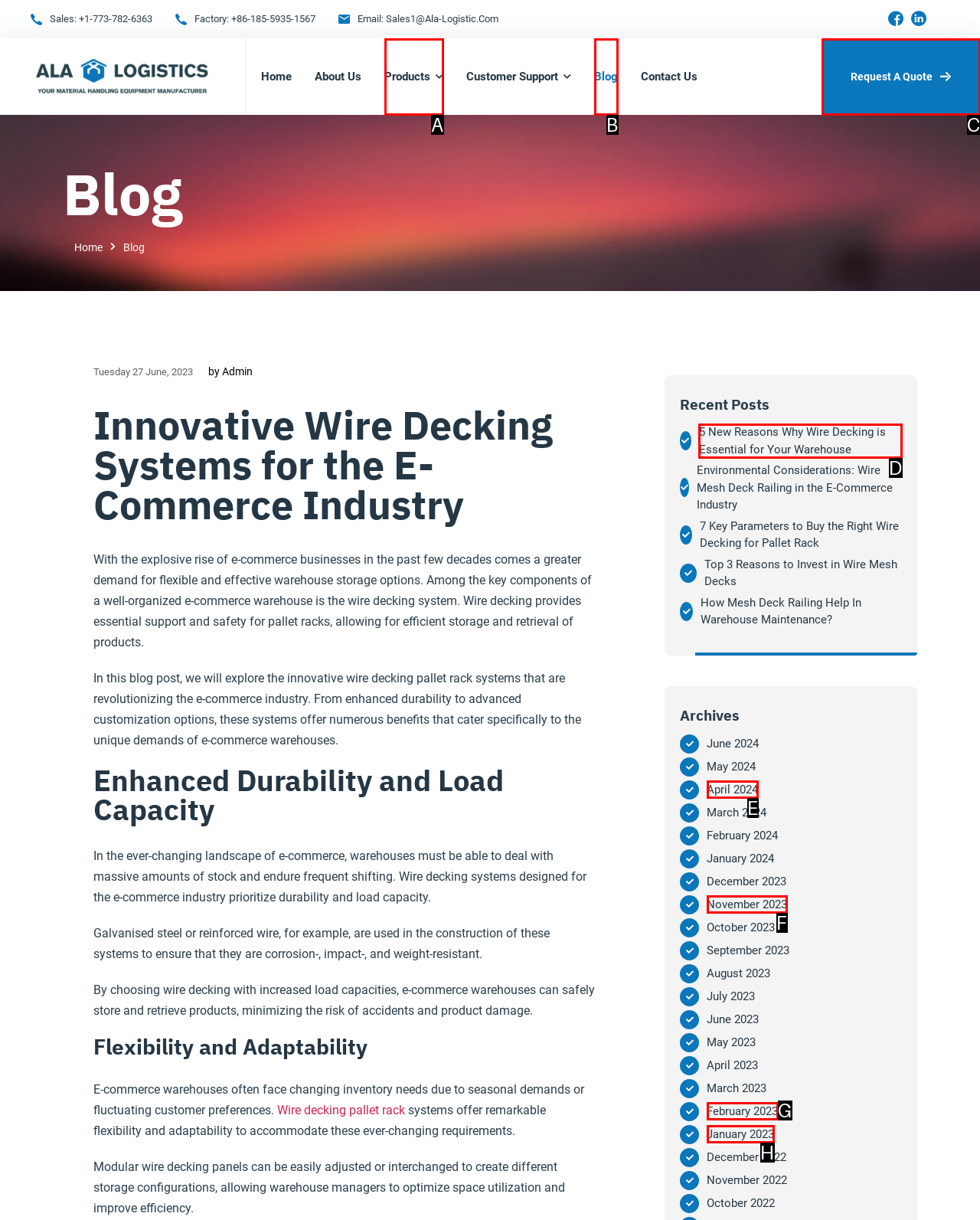Match the HTML element to the given description: WhatsApp MOD APK (GBWhatsApp APK)
Indicate the option by its letter.

None